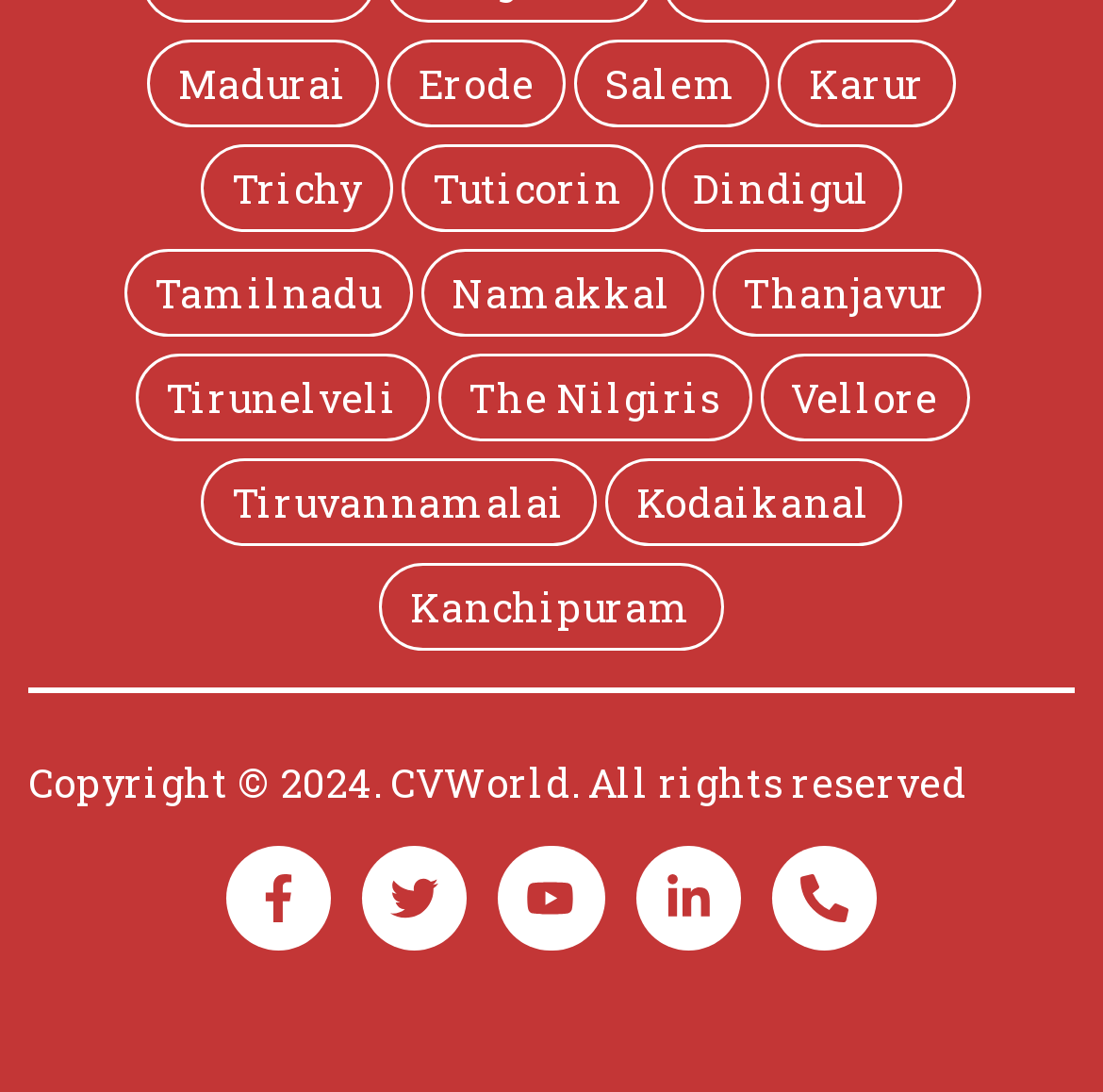Specify the bounding box coordinates of the area to click in order to follow the given instruction: "Click on Madurai."

[0.162, 0.045, 0.315, 0.105]